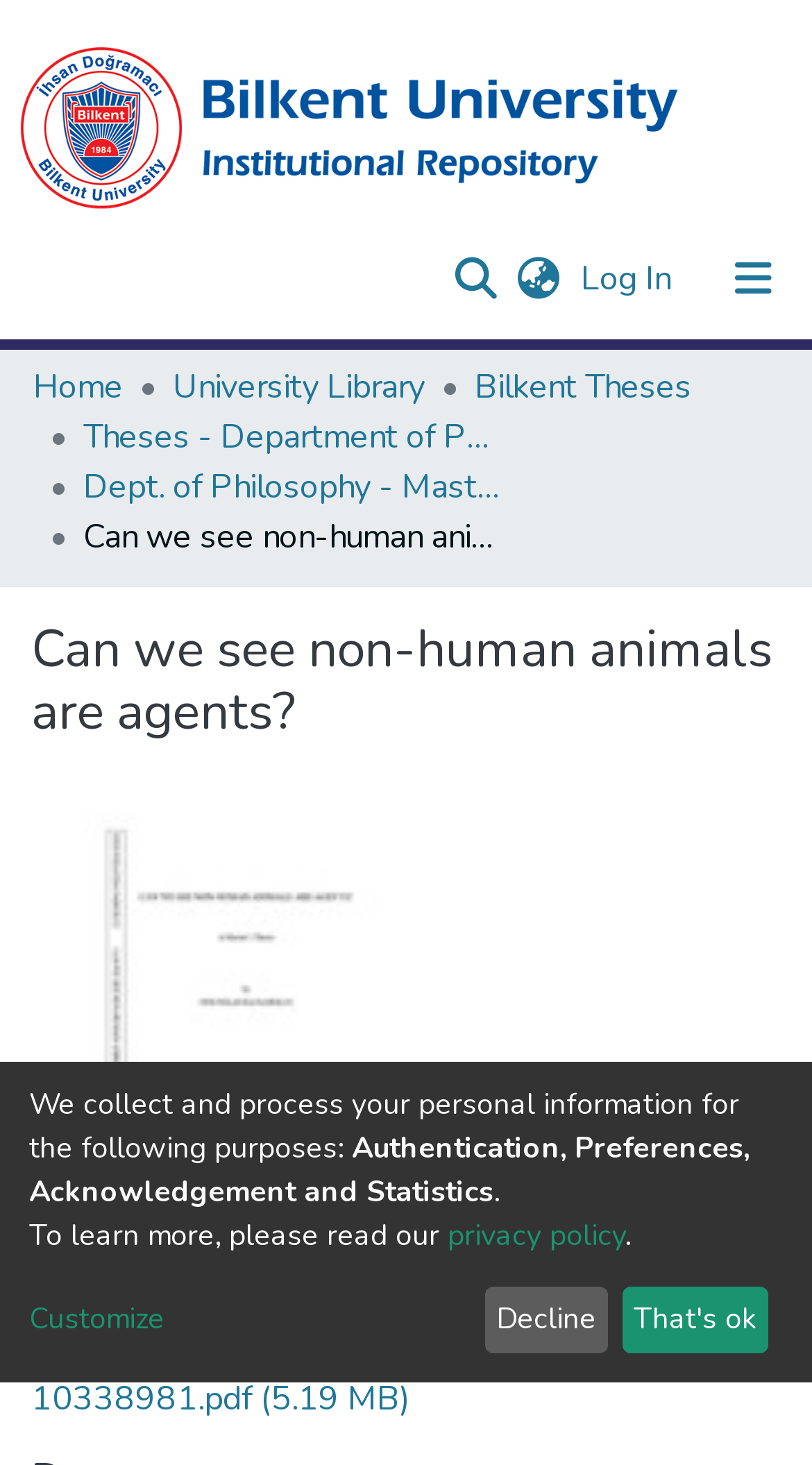How many links are there in the main navigation bar?
Respond with a short answer, either a single word or a phrase, based on the image.

3